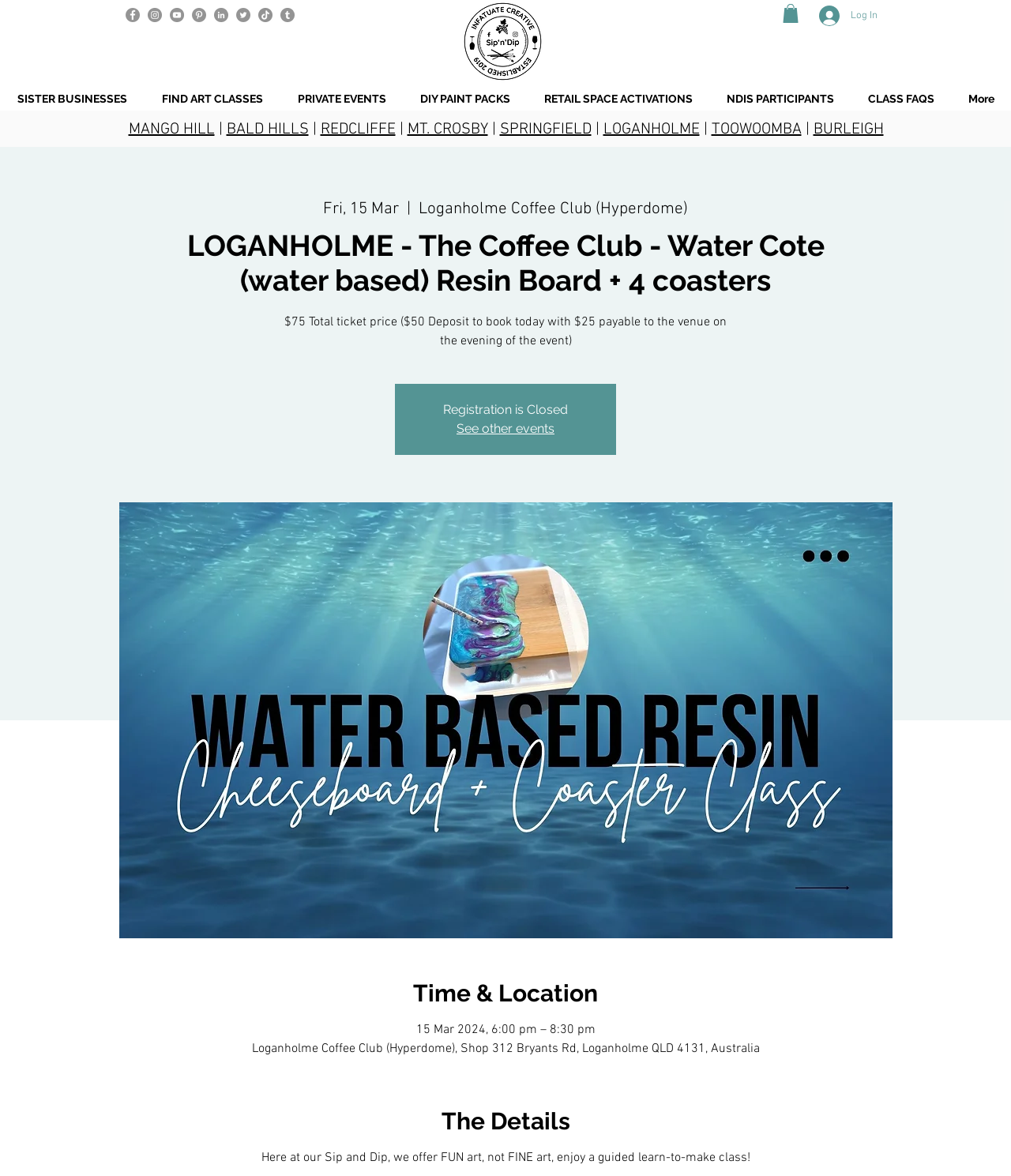Please locate the bounding box coordinates of the element that needs to be clicked to achieve the following instruction: "Book the Loganholme event". The coordinates should be four float numbers between 0 and 1, i.e., [left, top, right, bottom].

[0.596, 0.102, 0.692, 0.118]